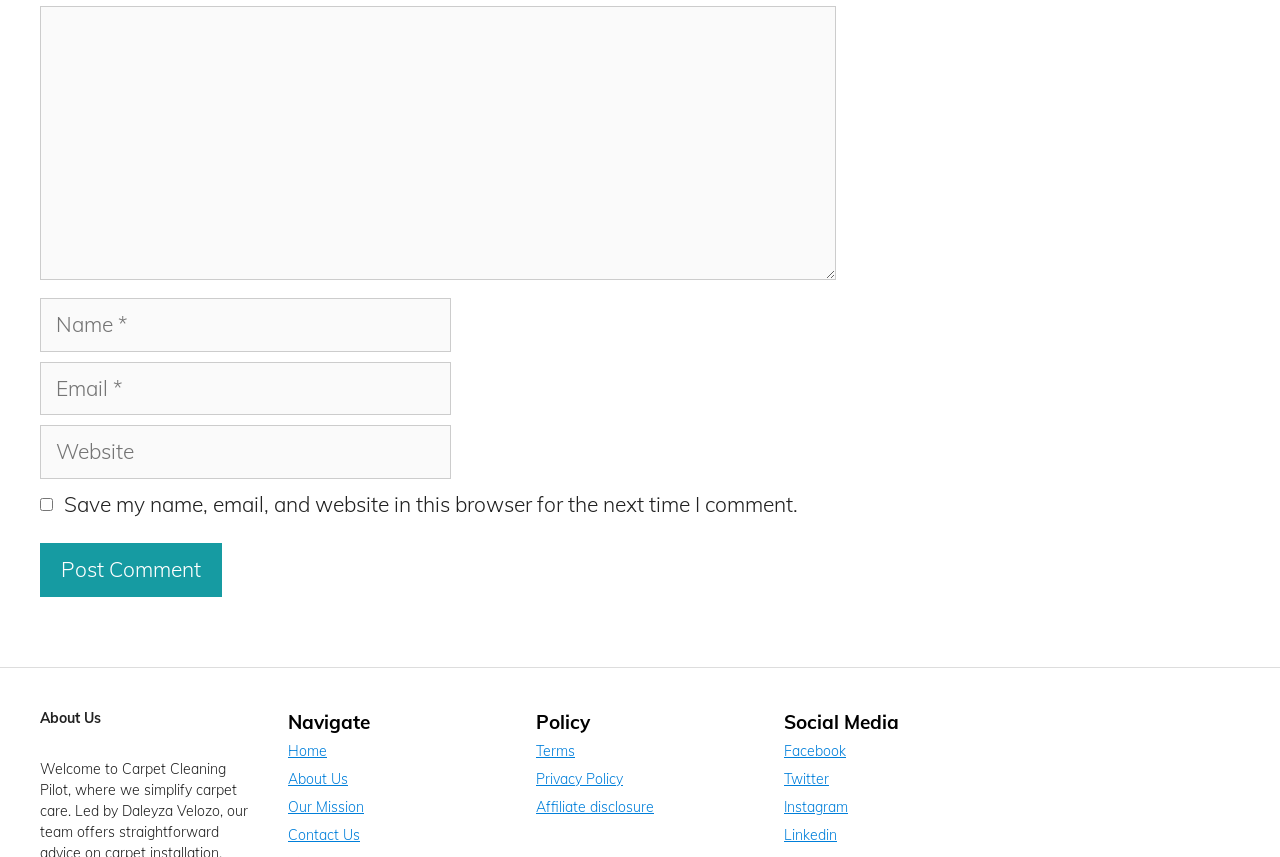Highlight the bounding box coordinates of the element you need to click to perform the following instruction: "Click the Post Comment button."

[0.031, 0.634, 0.173, 0.696]